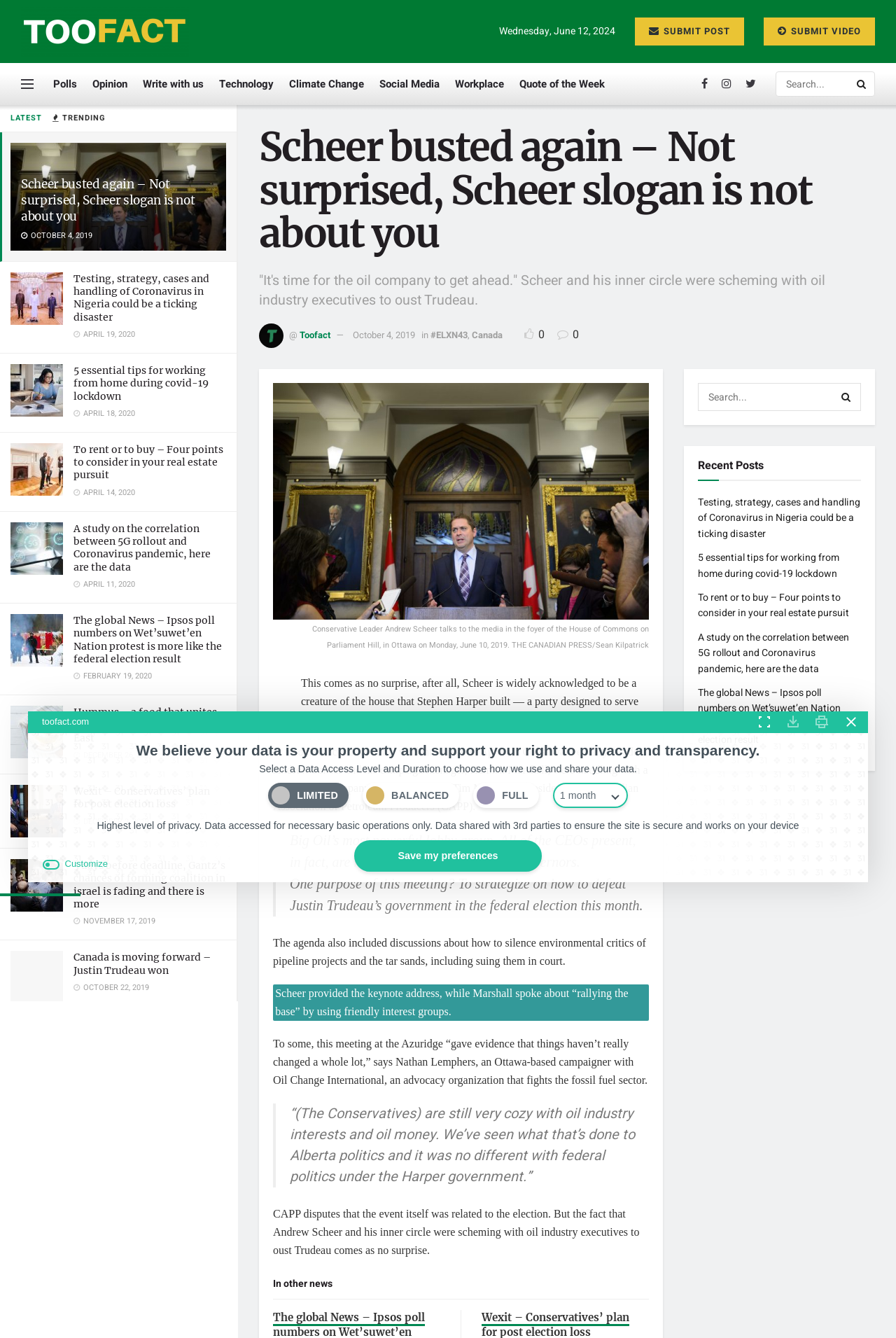What is the purpose of the button at the bottom of the page?
Please provide a comprehensive answer based on the contents of the image.

I inferred this by looking at the text on the button, which suggests that it is used to load more content, likely additional articles or posts.